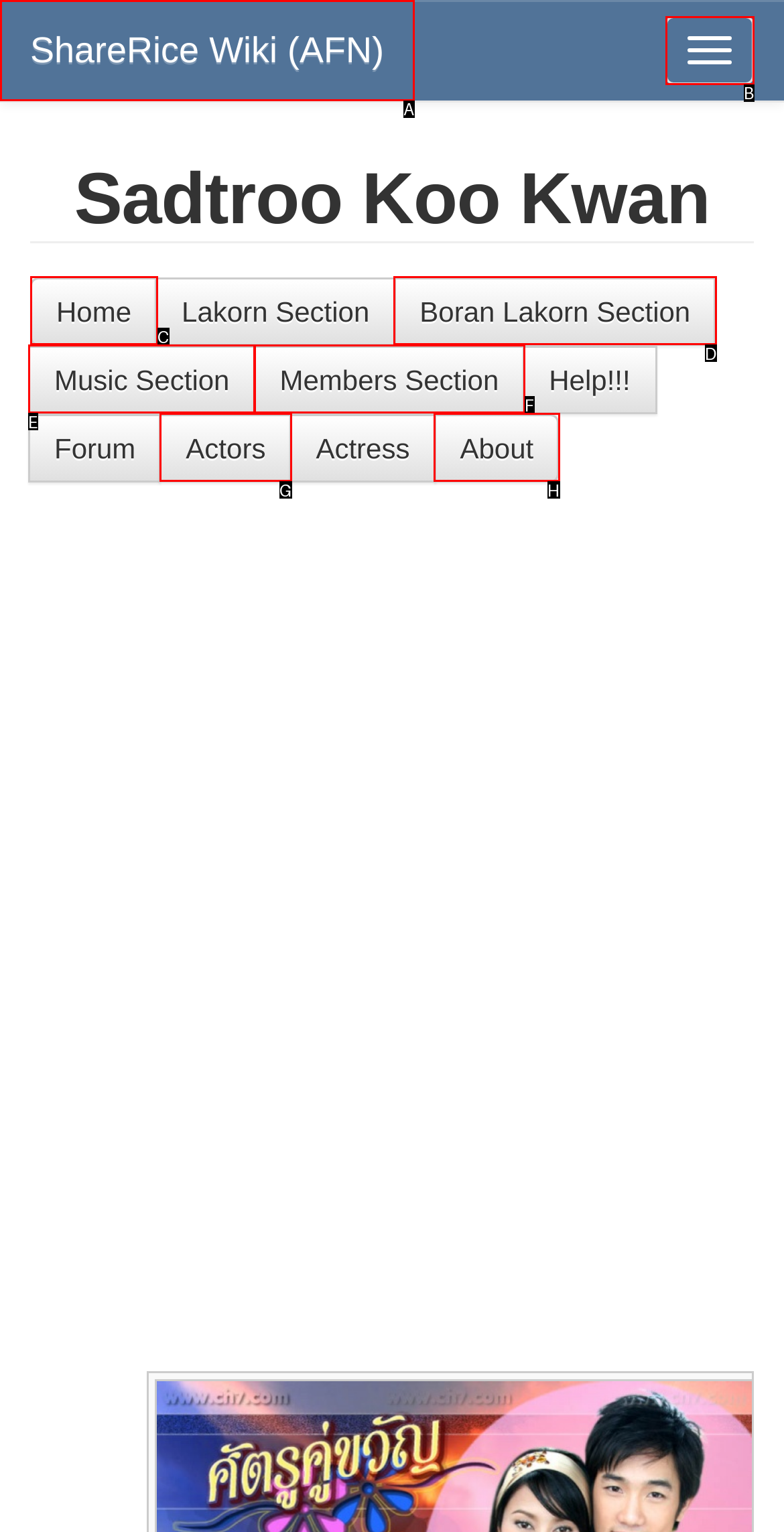Please select the letter of the HTML element that fits the description: Actors. Answer with the option's letter directly.

G